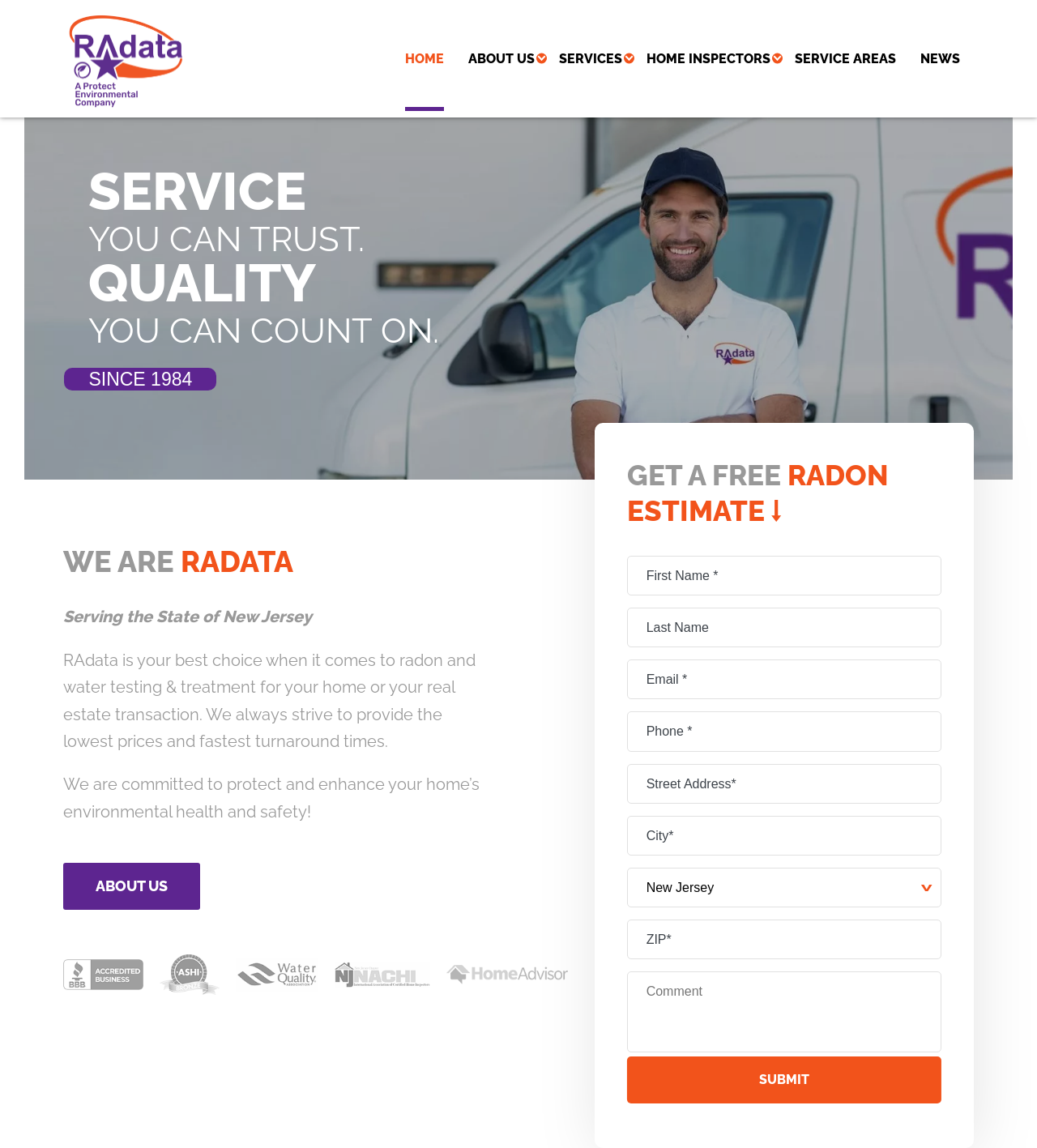Using floating point numbers between 0 and 1, provide the bounding box coordinates in the format (top-left x, top-left y, bottom-right x, bottom-right y). Locate the UI element described here: Radon Service

[0.615, 0.241, 0.668, 0.268]